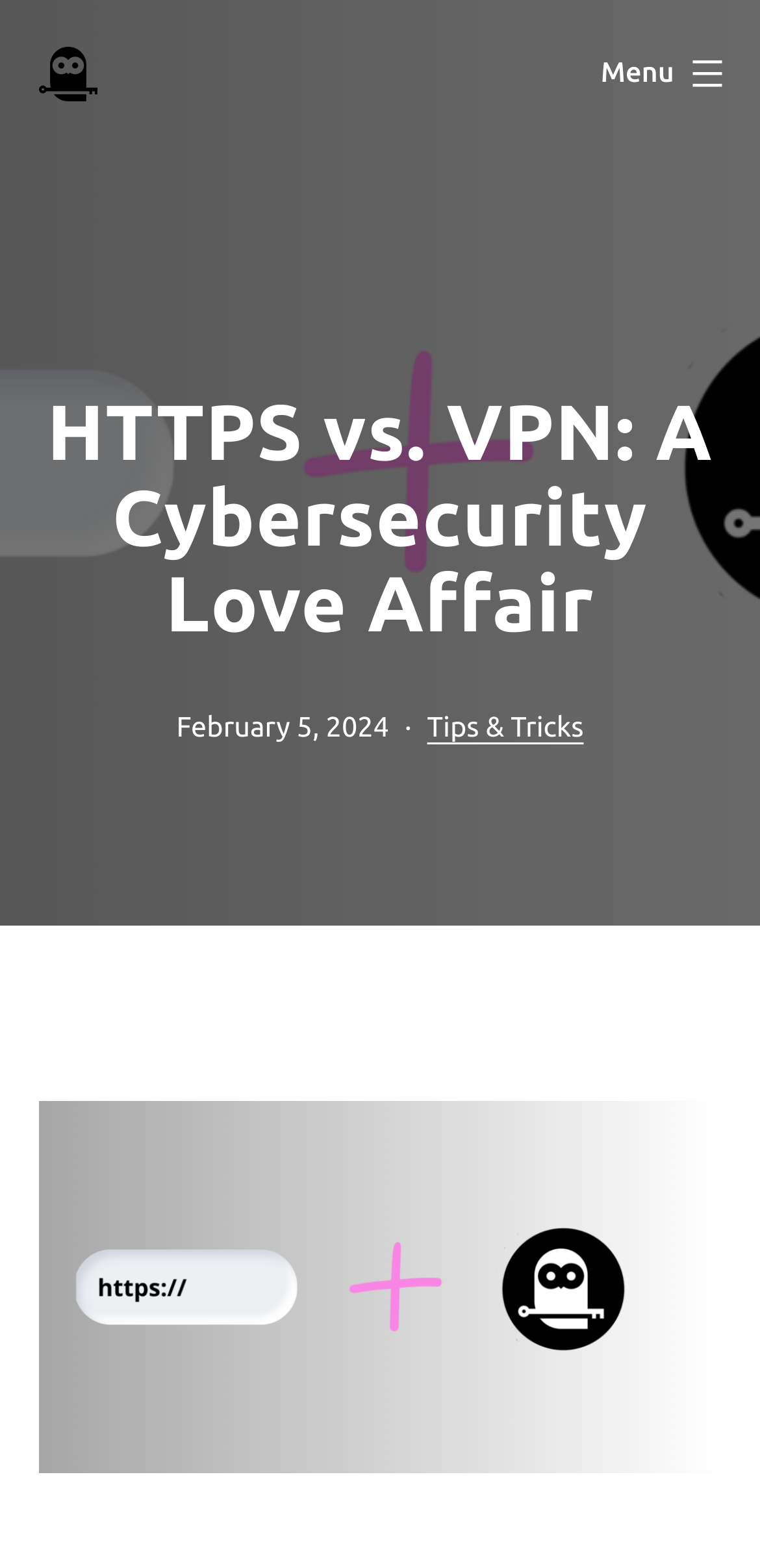What is the position of the menu button?
Please answer the question as detailed as possible based on the image.

I found a button element with the text 'Menu' at the top of the webpage, with bounding box coordinates [0.752, 0.019, 1.0, 0.074]. This suggests that the menu button is located at the top-right corner of the webpage.